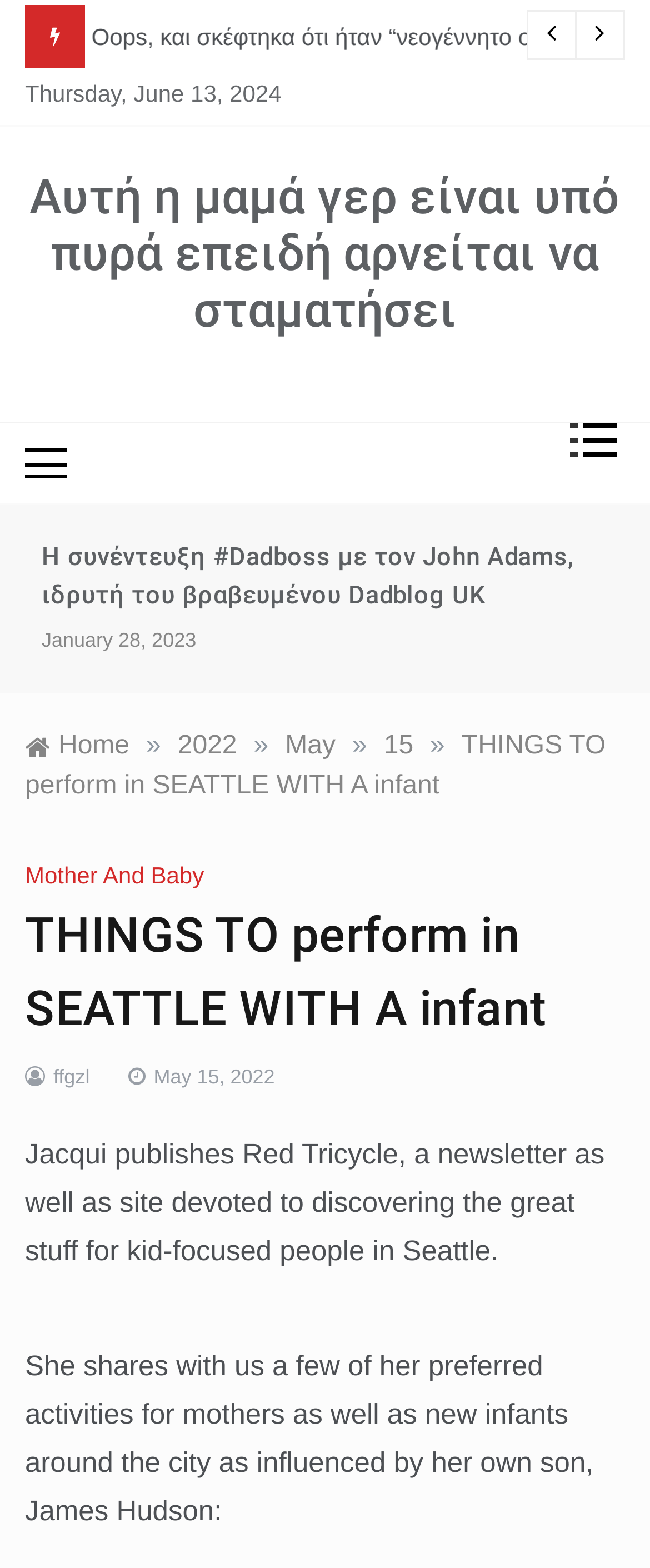Locate the bounding box coordinates of the clickable region to complete the following instruction: "View the post details."

[0.189, 0.68, 0.423, 0.695]